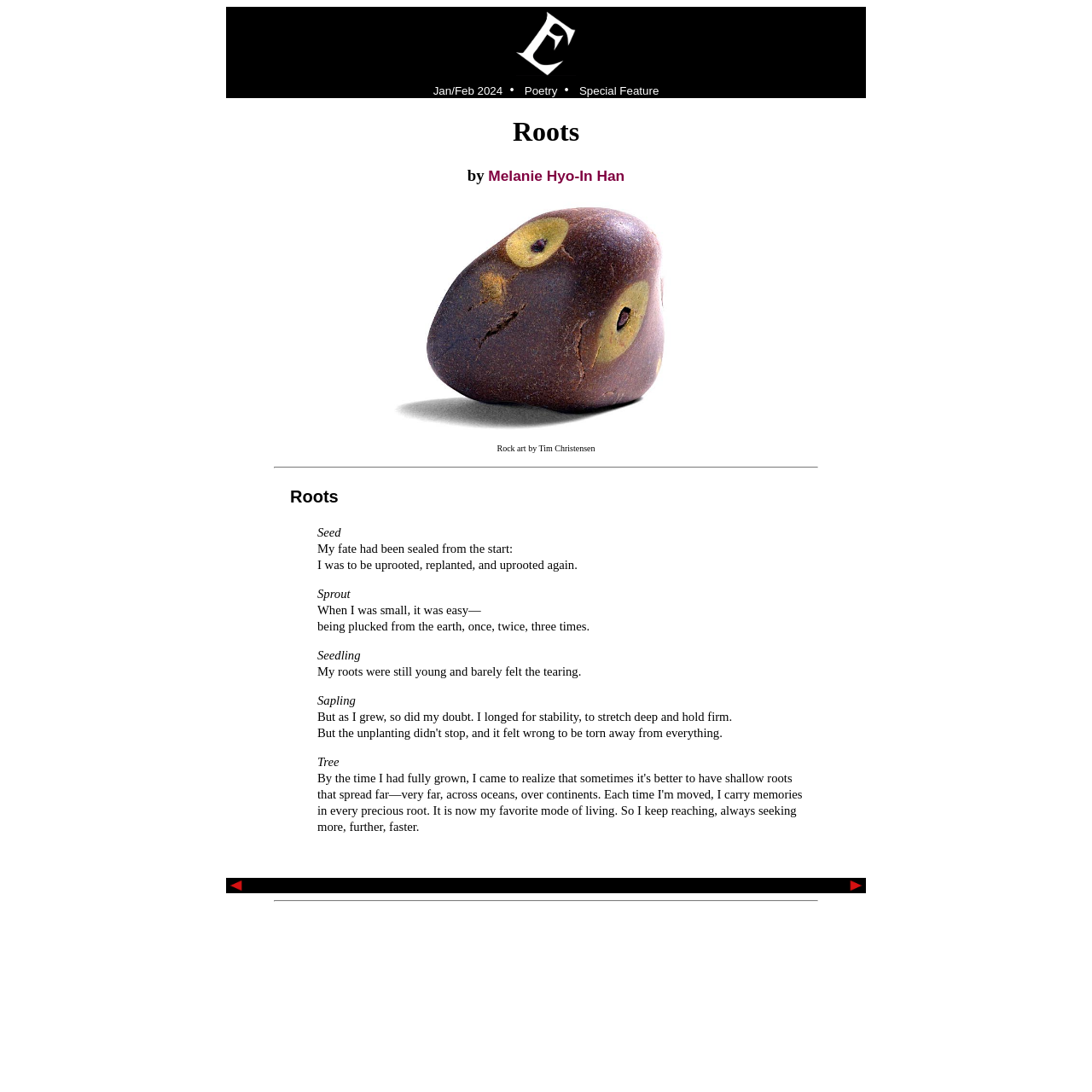Please provide a brief answer to the following inquiry using a single word or phrase:
What is the theme of the poem?

Growth and stability